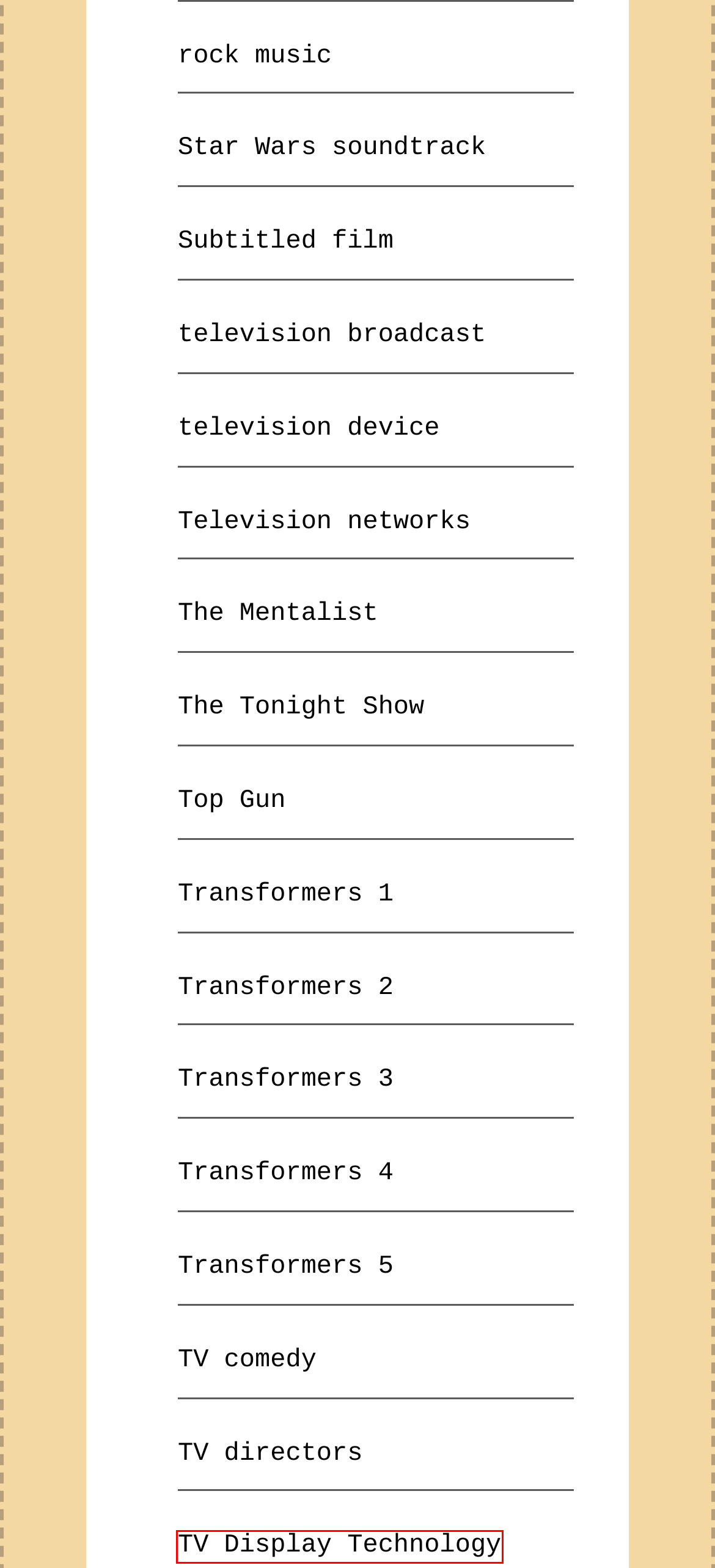Given a screenshot of a webpage with a red bounding box, please pick the webpage description that best fits the new webpage after clicking the element inside the bounding box. Here are the candidates:
A. The Mentalist - World Music Cinephile
B. Subtitled film - World Music Cinephile
C. TV Display Technology - World Music Cinephile
D. Star Wars soundtrack - World Music Cinephile
E. Transformers 2 - World Music Cinephile
F. The Tonight Show - World Music Cinephile
G. Transformers 1 - World Music Cinephile
H. Transformers 5 - World Music Cinephile

C